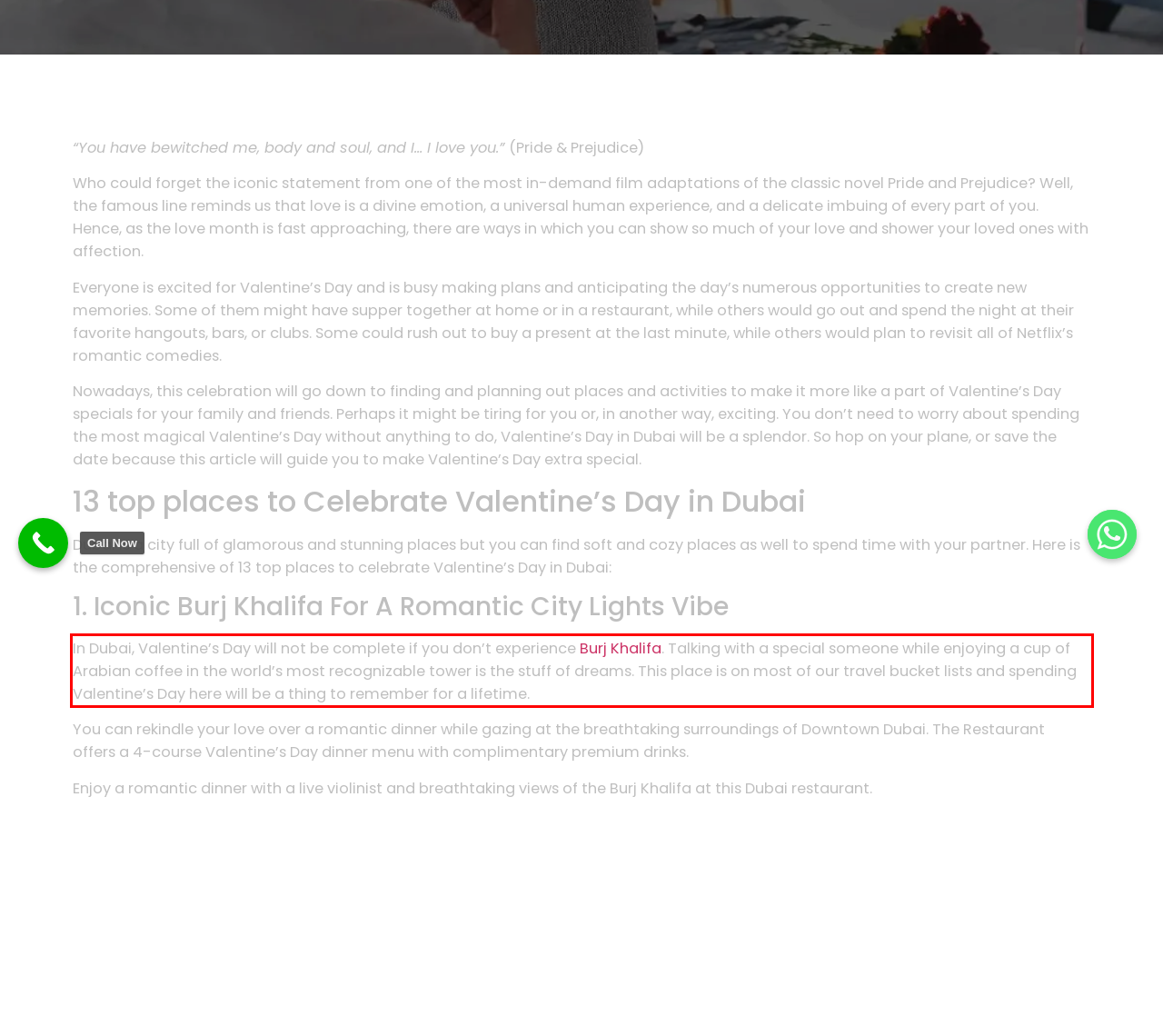Using the provided screenshot of a webpage, recognize the text inside the red rectangle bounding box by performing OCR.

In Dubai, Valentine’s Day will not be complete if you don’t experience Burj Khalifa. Talking with a special someone while enjoying a cup of Arabian coffee in the world’s most recognizable tower is the stuff of dreams. This place is on most of our travel bucket lists and spending Valentine’s Day here will be a thing to remember for a lifetime.